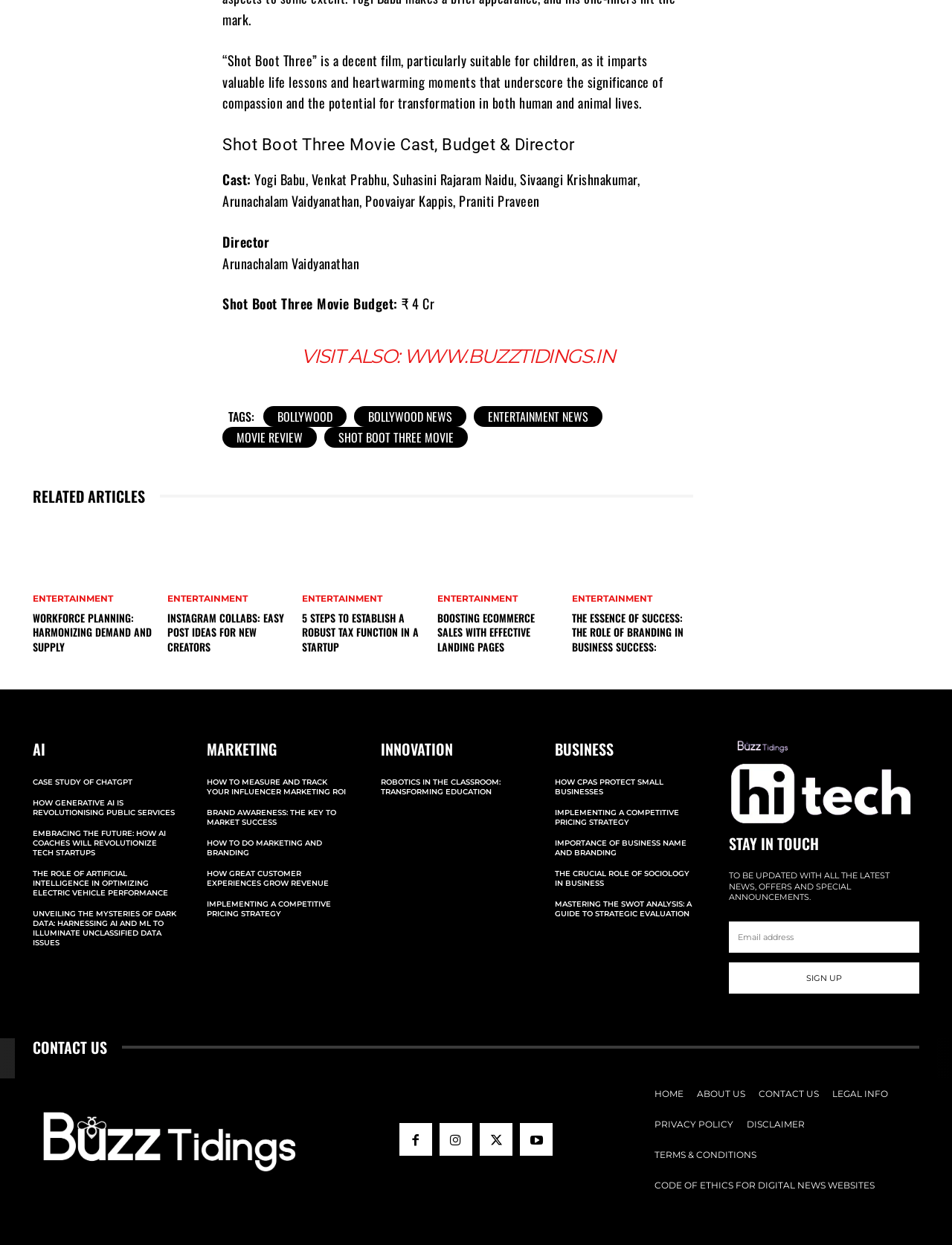What is the purpose of the 'STAY IN TOUCH' section?
Provide an in-depth and detailed answer to the question.

The purpose of the 'STAY IN TOUCH' section is to allow users to receive updates with the latest news, offers, and special announcements by providing their email address in the textbox and clicking the 'SIGN UP' button.